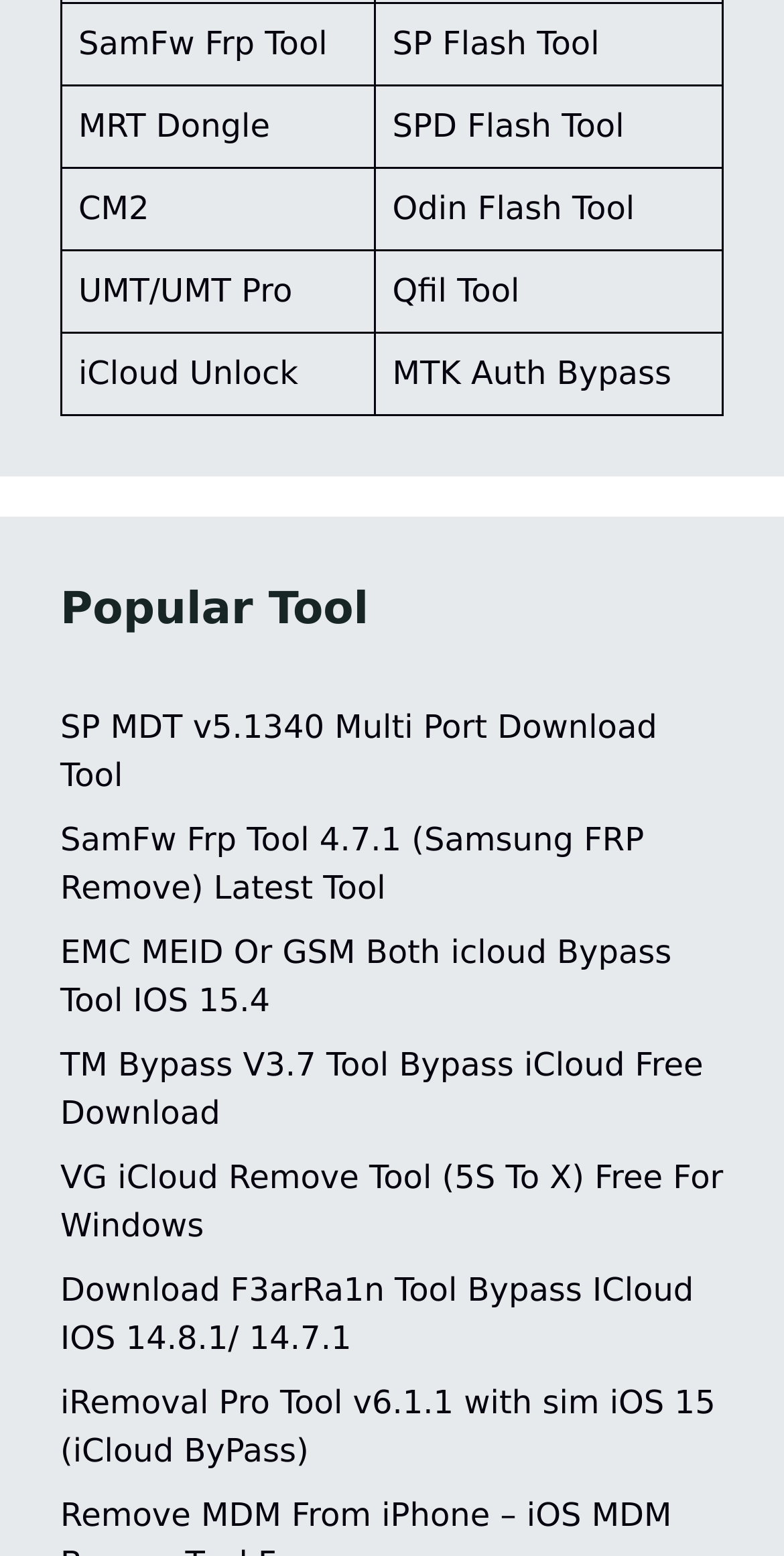Identify the bounding box coordinates of the clickable region required to complete the instruction: "Download iOS app". The coordinates should be given as four float numbers within the range of 0 and 1, i.e., [left, top, right, bottom].

None